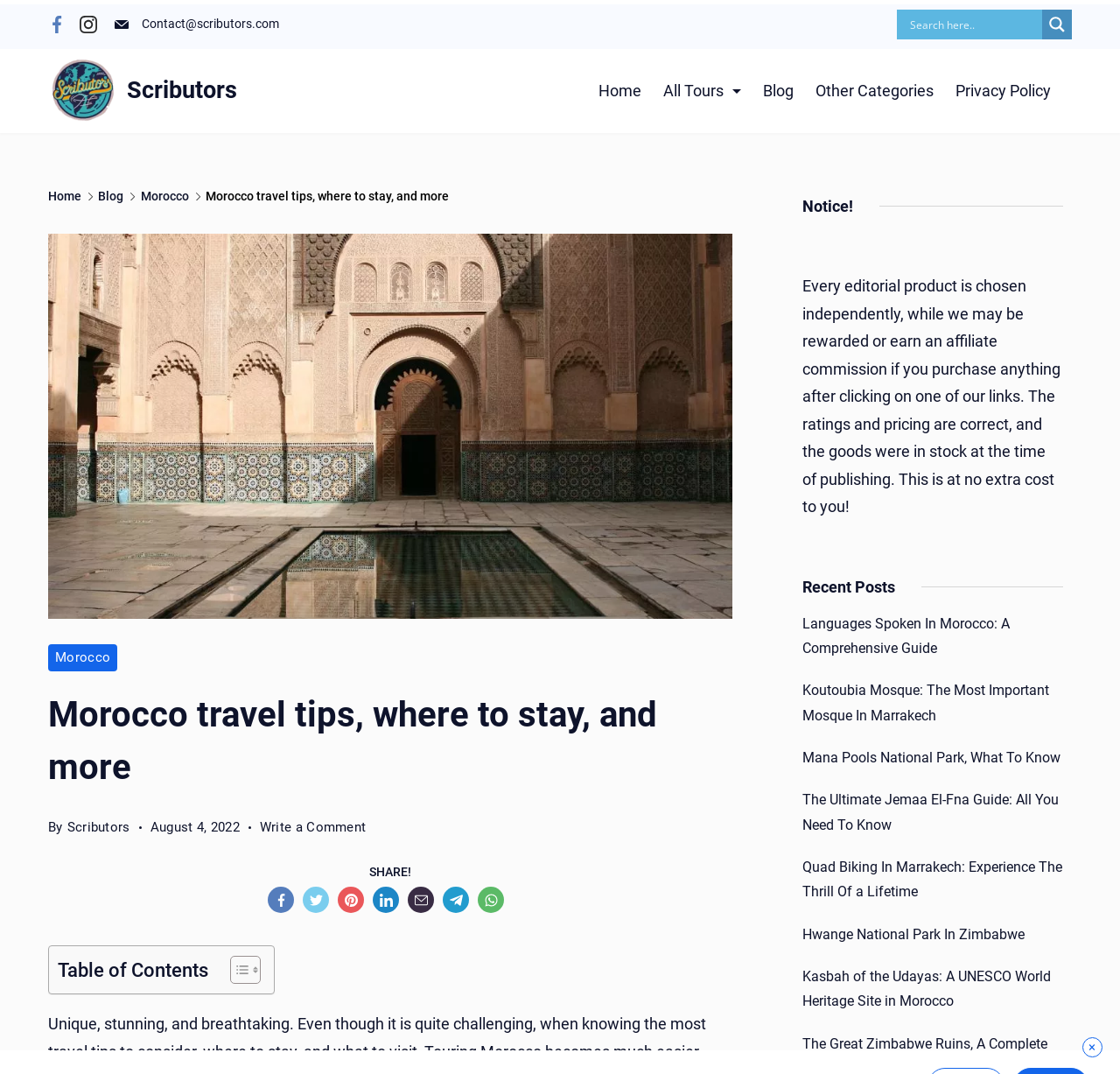What is the purpose of the 'Search' button?
Please answer using one word or phrase, based on the screenshot.

To search the website